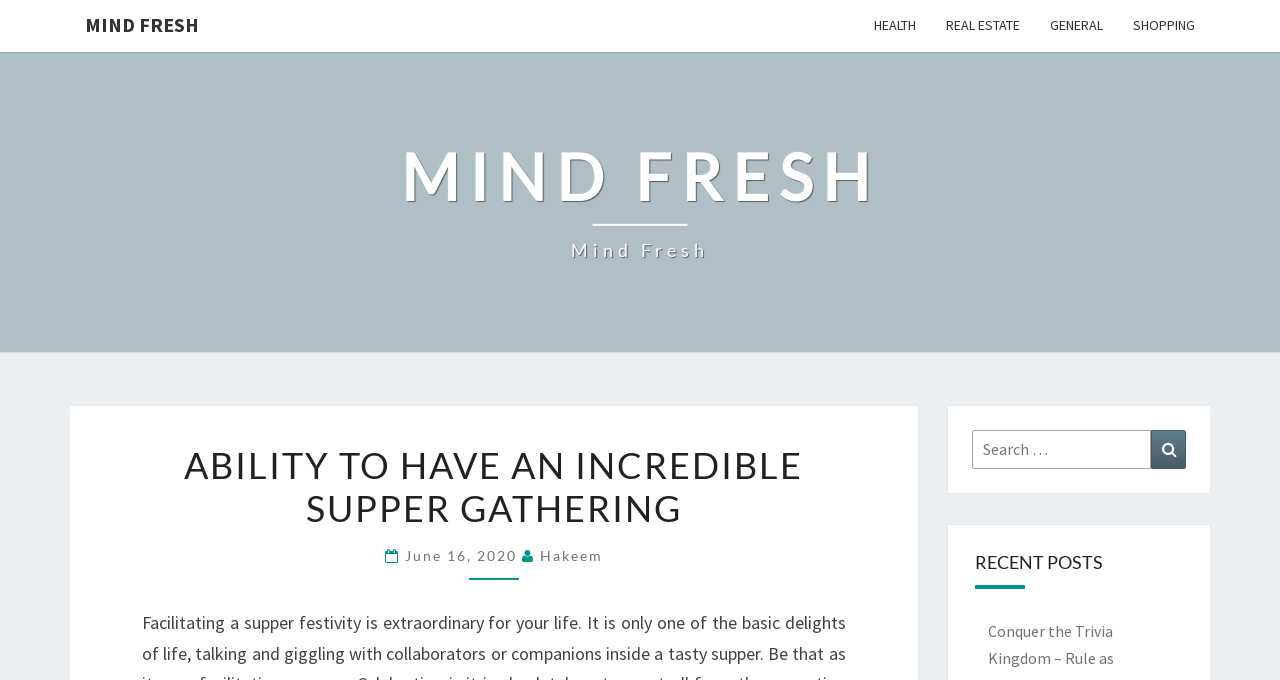Determine the bounding box coordinates of the clickable area required to perform the following instruction: "Read the post from Hakeem". The coordinates should be represented as four float numbers between 0 and 1: [left, top, right, bottom].

[0.422, 0.805, 0.471, 0.83]